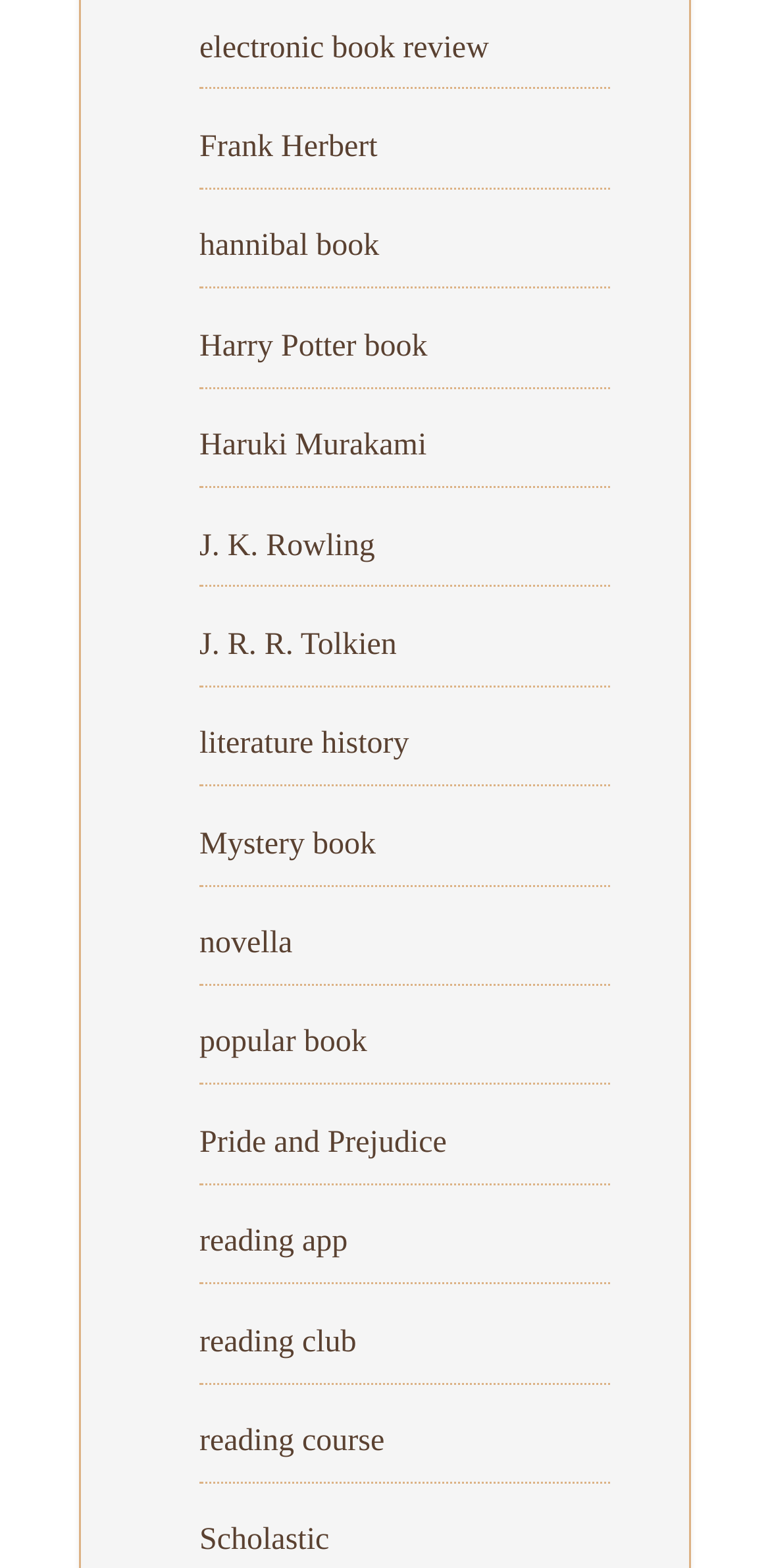Answer the question in one word or a short phrase:
What type of links are available on the webpage?

Book-related links